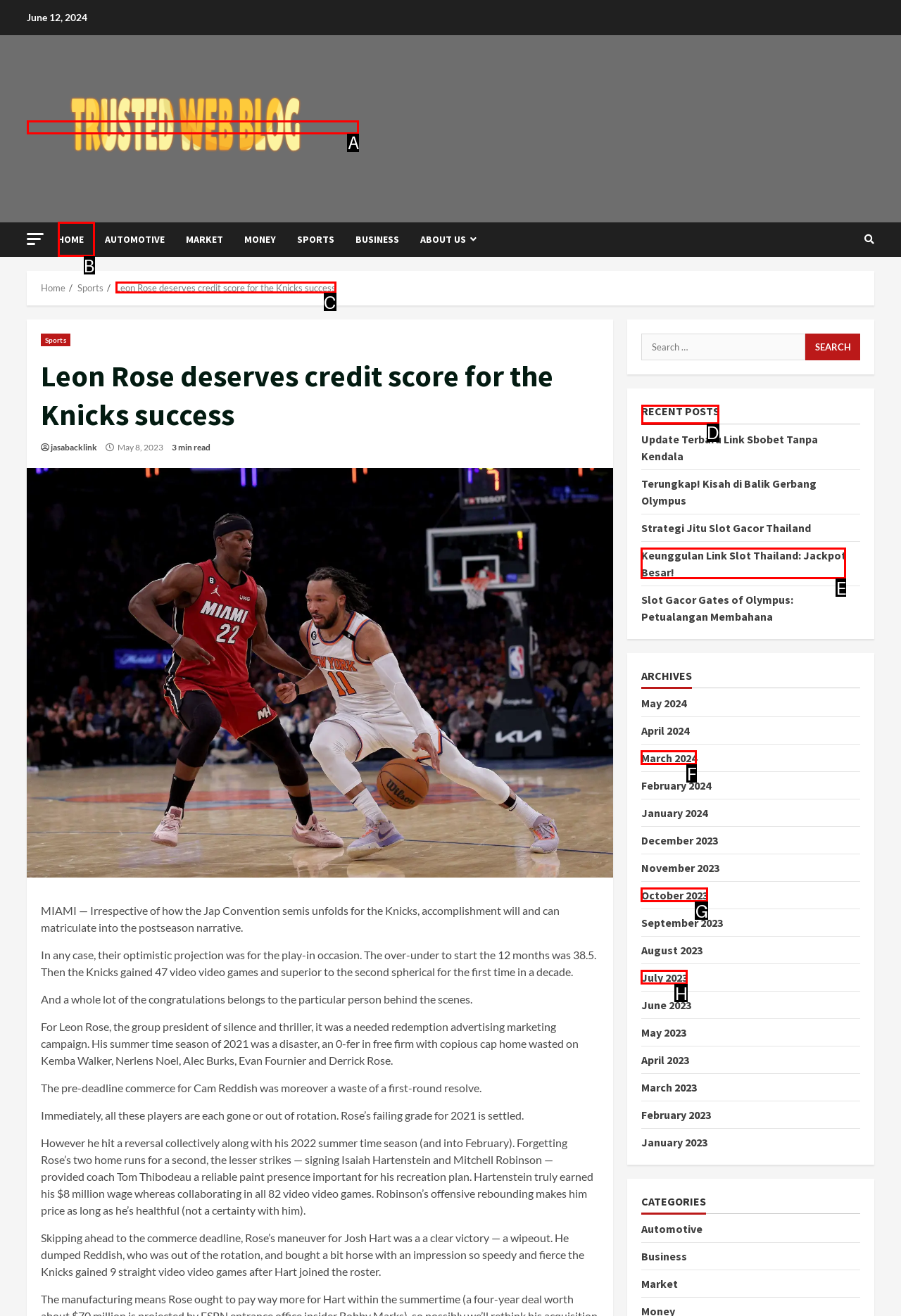Select the appropriate HTML element that needs to be clicked to execute the following task: Check the 'RECENT POSTS'. Respond with the letter of the option.

D